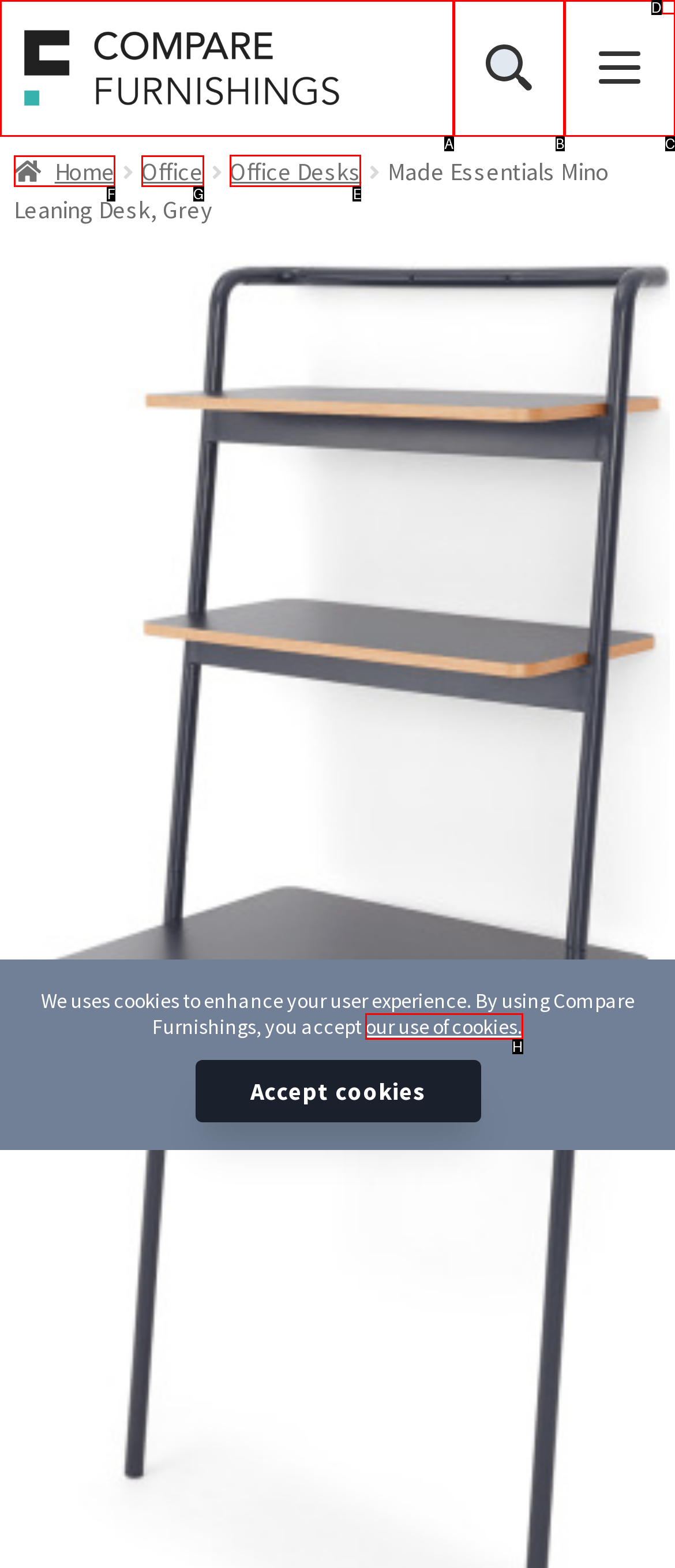Given the task: View office desks, point out the letter of the appropriate UI element from the marked options in the screenshot.

E